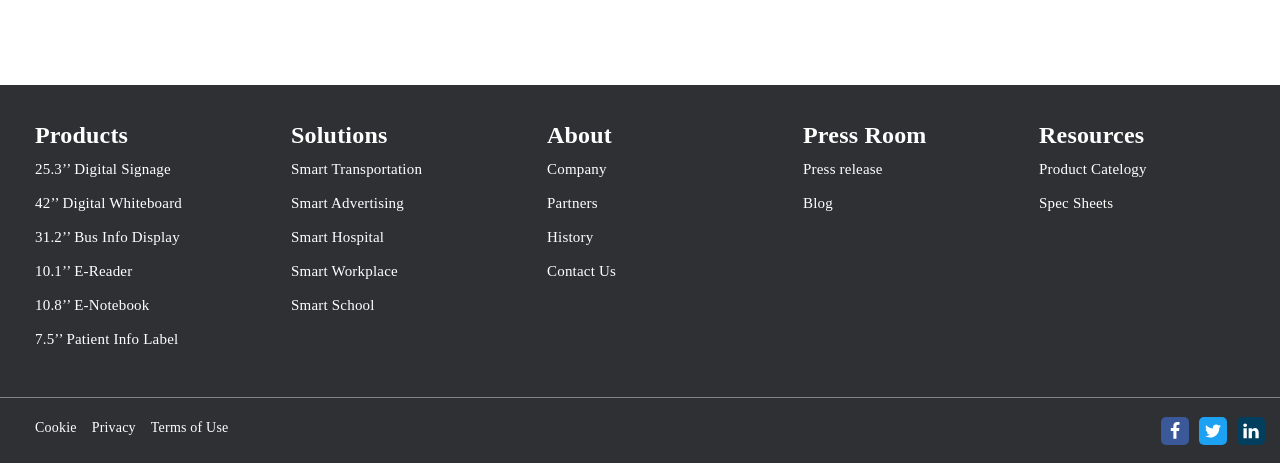Carefully examine the image and provide an in-depth answer to the question: What are the categories listed on the webpage?

By analyzing the webpage structure, I found that there are five main categories listed: Products, Solutions, About, Press Room, and Resources. These categories are indicated by the StaticText elements with corresponding text content.